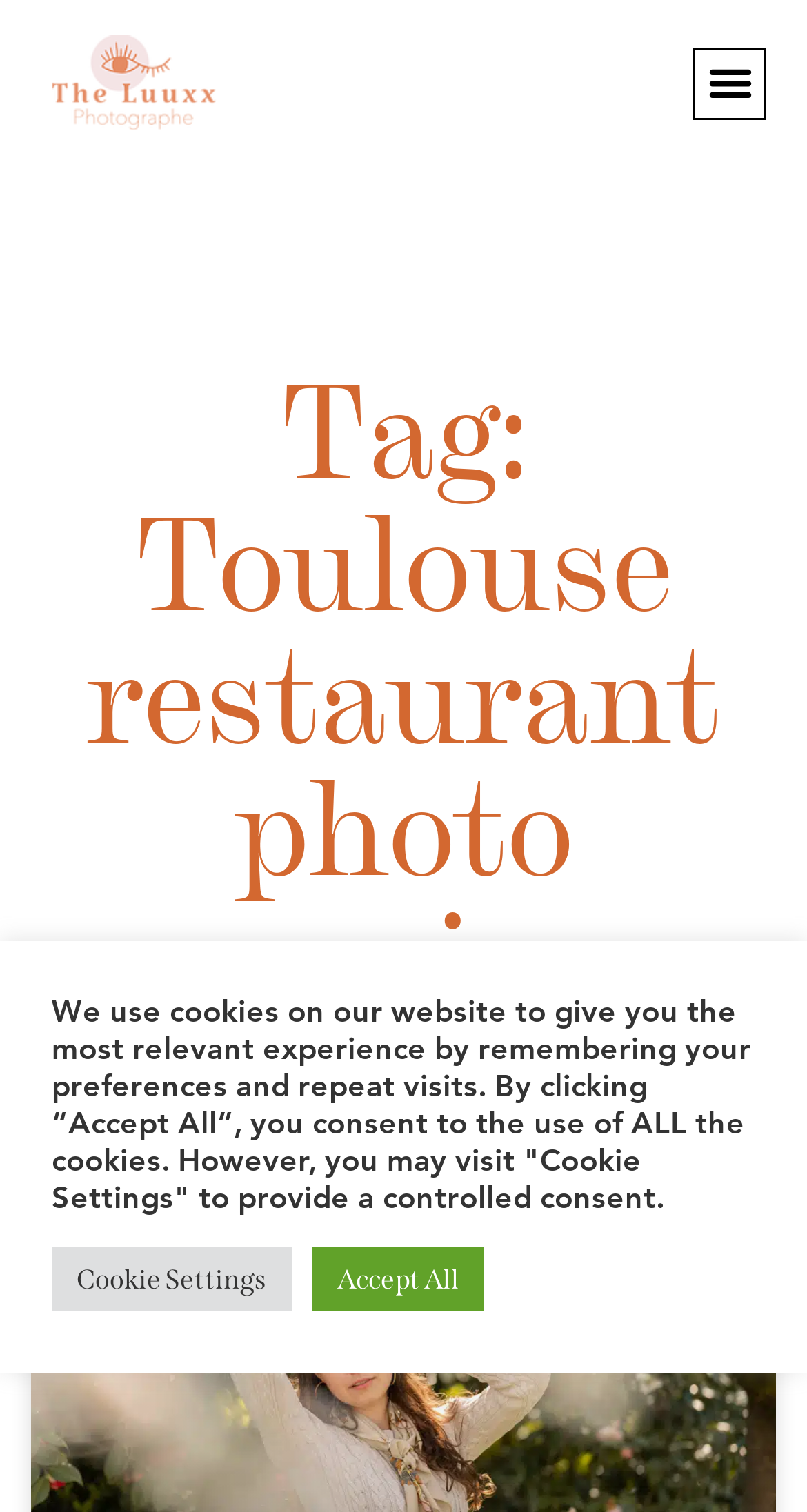Using the provided description Accept All, find the bounding box coordinates for the UI element. Provide the coordinates in (top-left x, top-left y, bottom-right x, bottom-right y) format, ensuring all values are between 0 and 1.

[0.387, 0.825, 0.6, 0.867]